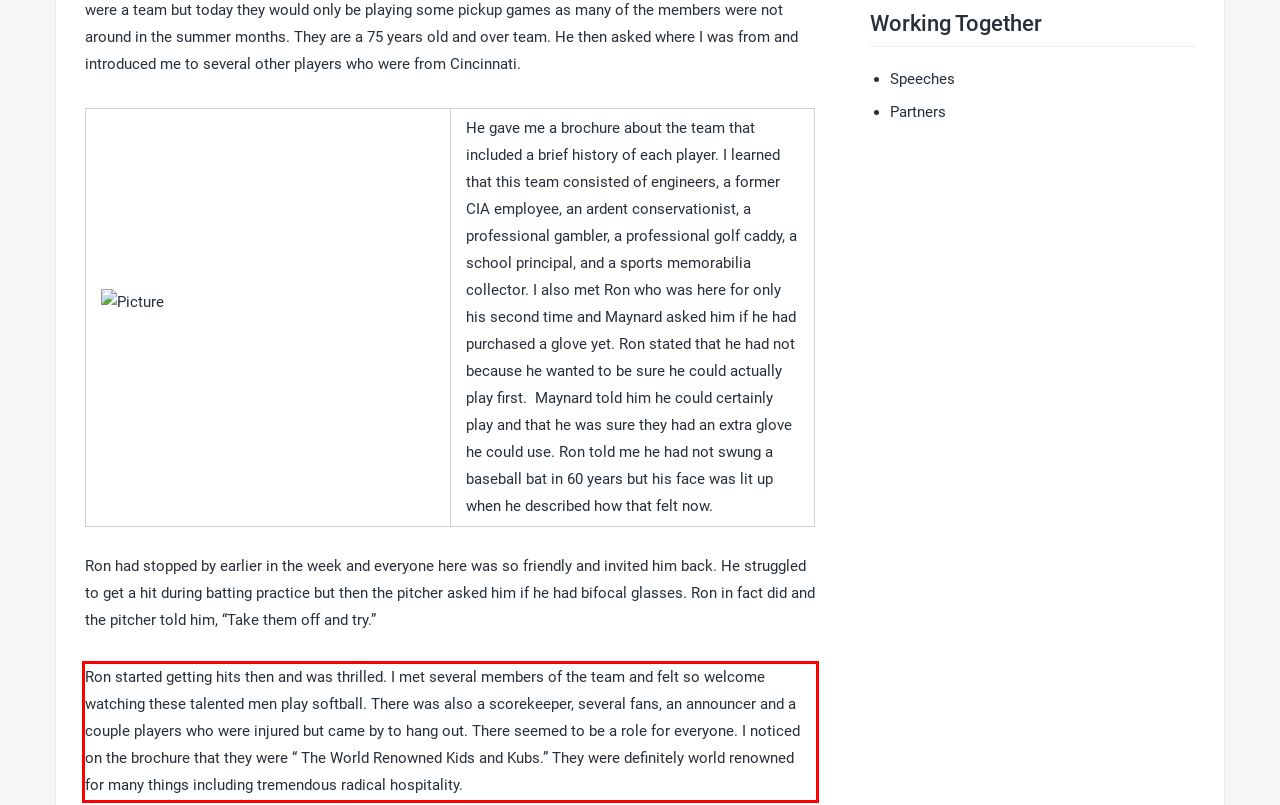You are looking at a screenshot of a webpage with a red rectangle bounding box. Use OCR to identify and extract the text content found inside this red bounding box.

Ron started getting hits then and was thrilled. I met several members of the team and felt so welcome watching these talented men play softball. There was also a scorekeeper, several fans, an announcer and a couple players who were injured but came by to hang out. There seemed to be a role for everyone. I noticed on the brochure that they were “ The World Renowned Kids and Kubs.” They were definitely world renowned for many things including tremendous radical hospitality.